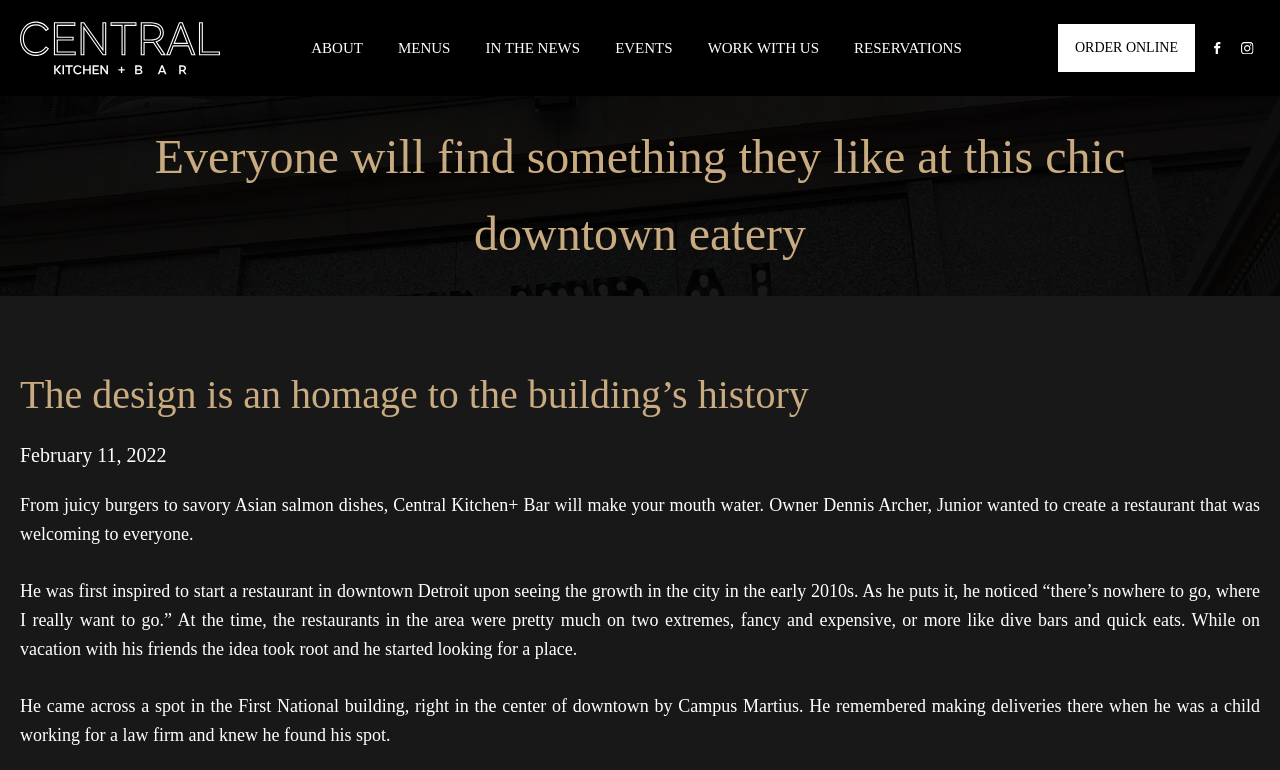Pinpoint the bounding box coordinates of the element to be clicked to execute the instruction: "Click RESERVATIONS link".

[0.667, 0.047, 0.751, 0.078]